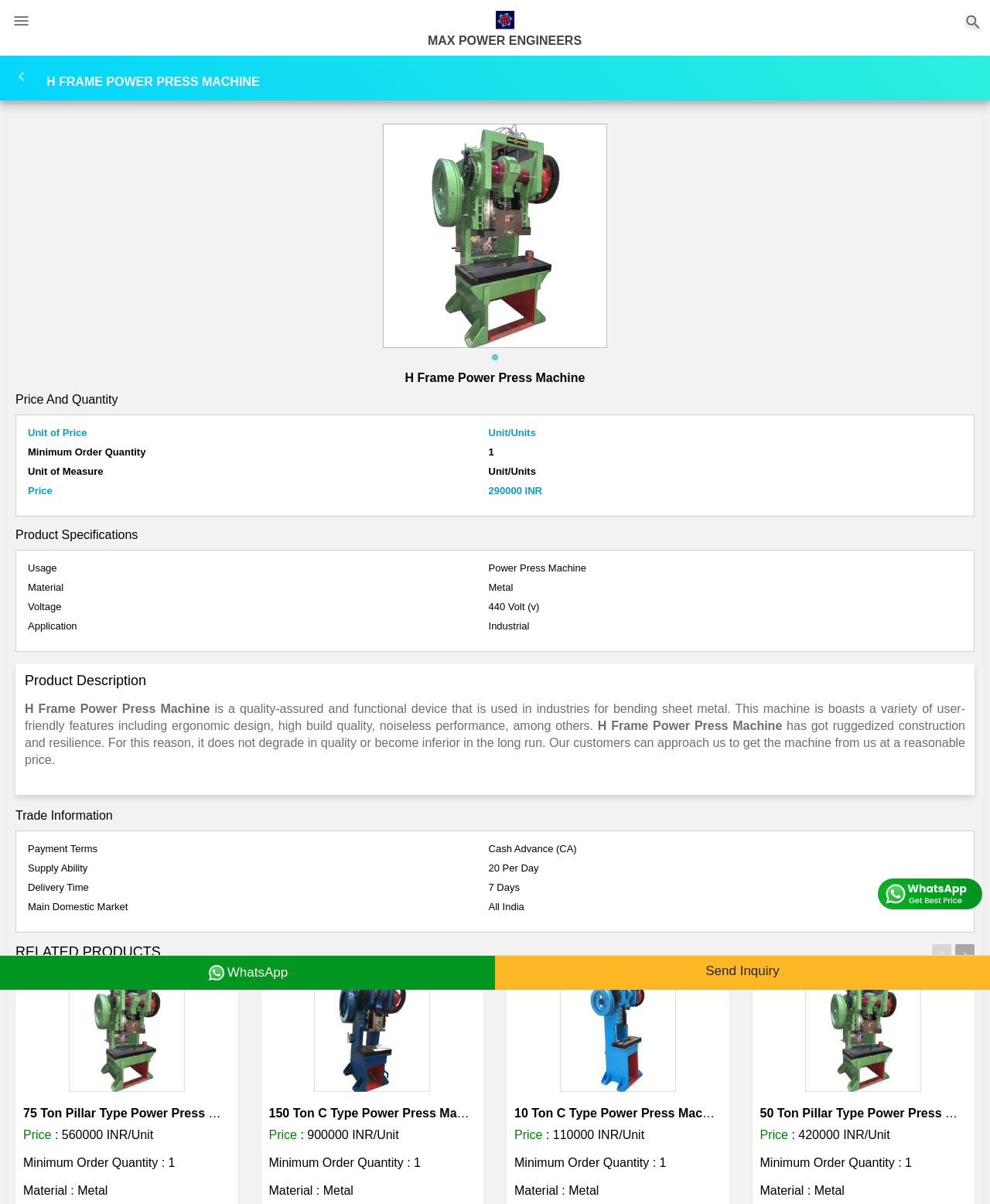Show the bounding box coordinates for the HTML element described as: "November 14, 2018".

None